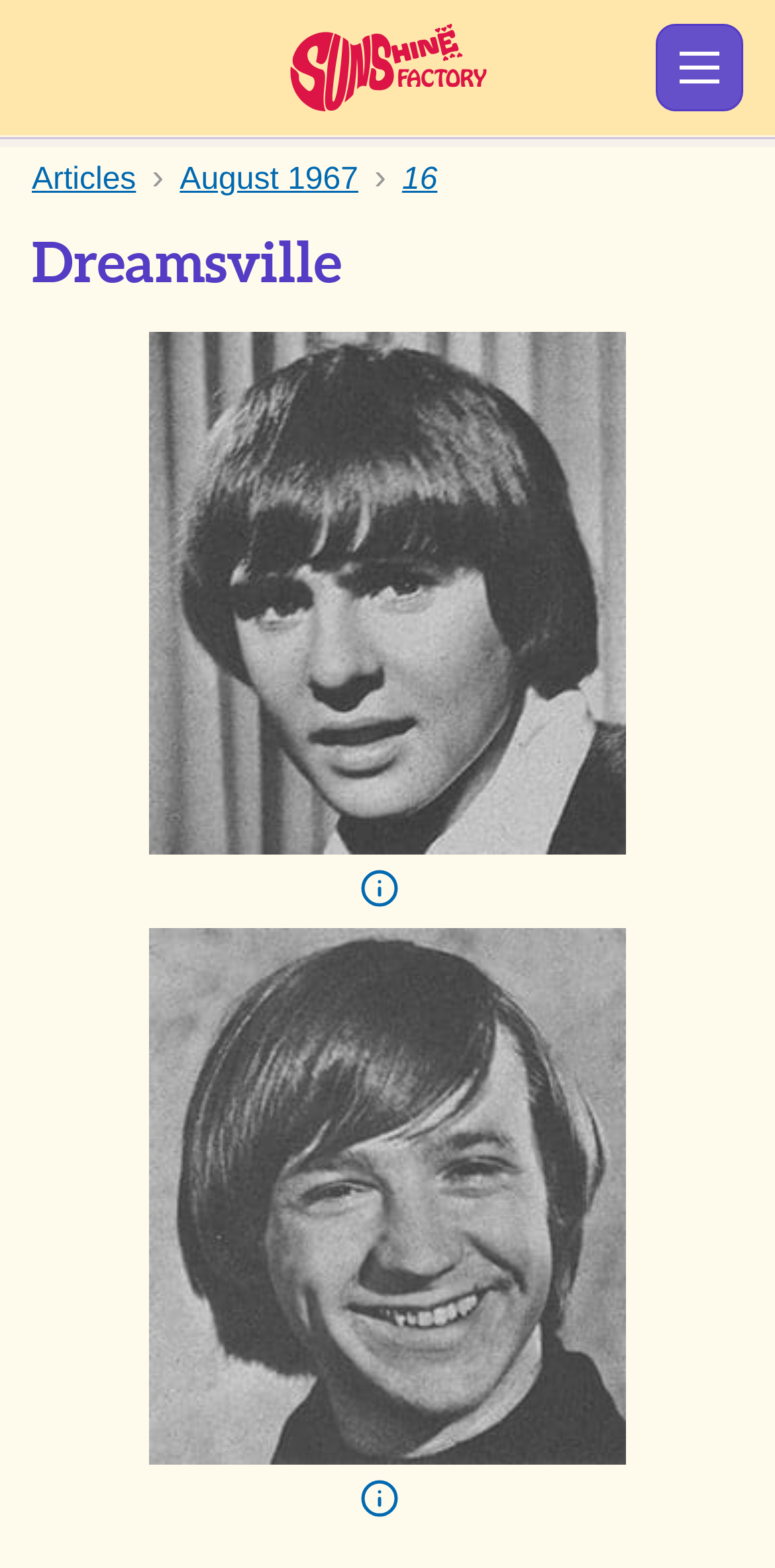Kindly determine the bounding box coordinates of the area that needs to be clicked to fulfill this instruction: "Click the link to Sunshine Factory".

[0.373, 0.015, 0.627, 0.071]